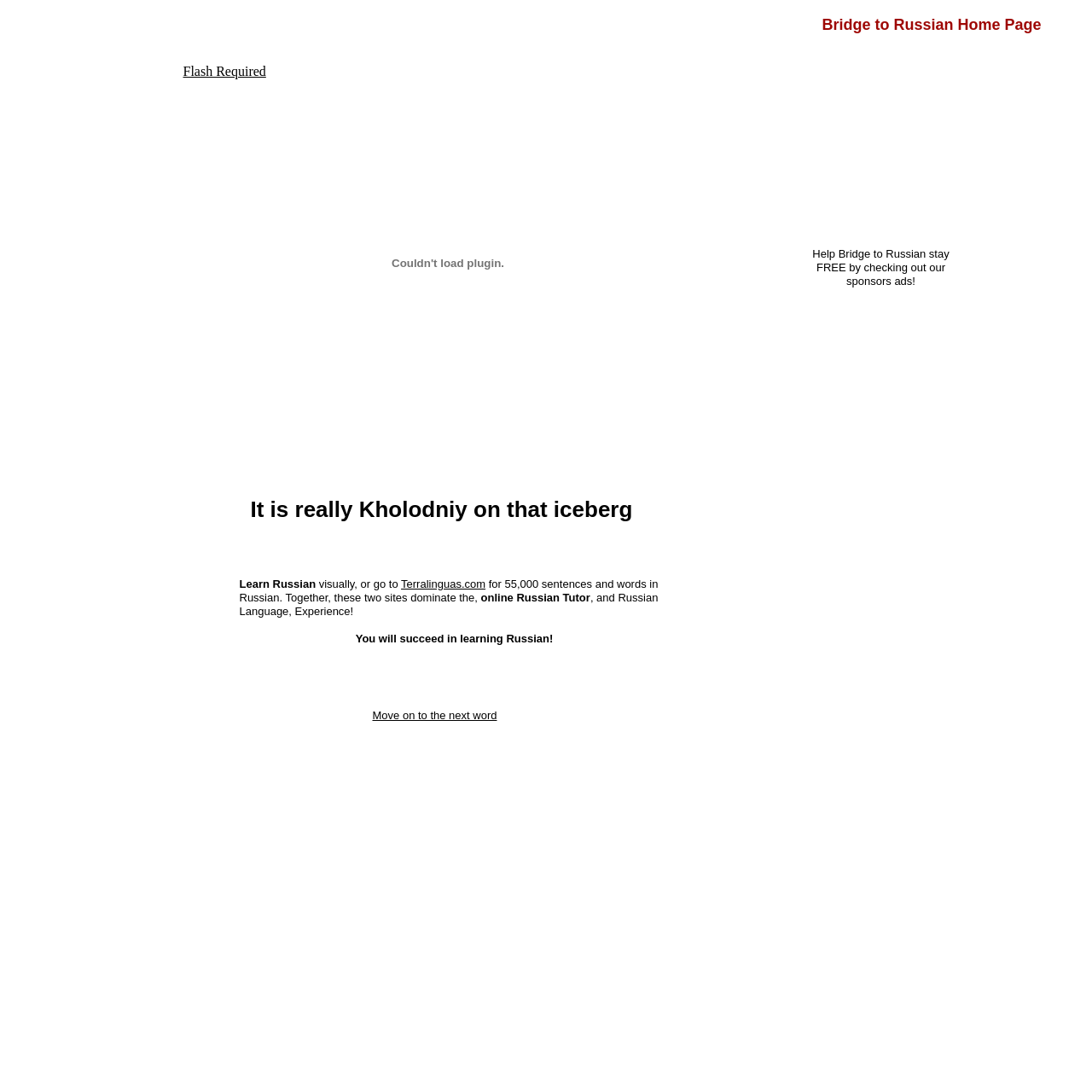Generate a thorough caption that explains the contents of the webpage.

This webpage is about learning Russian, specifically how to say "cold" in Russian. At the top, there is a plugin object and an embedded object, both of which are disabled. Below them, there is a link that says "Flash Required". 

On the left side of the page, there is a section with a static text that reads "It is really Kholodniy on that iceberg". Below this text, there is a link that says "Move on to the next word". 

On the right side of the page, there is a table with a cell that contains a link to the "Bridge to Russian Home Page". This cell also has two small images. 

Below the table, there is an iframe that displays an advertisement. Next to it, there is a static text that says "Help Bridge to Russian stay FREE by checking out our sponsors ads!". 

Further down the page, there is another iframe that displays another advertisement. 

On the left side of the page, there are several static texts and a link that provide information about learning Russian. The texts read "Learn Russian", "visually, or go to", and "for 55,000 sentences and words in Russian. Together, these two sites dominate the,". The link says "Terralinguas.com". 

Below these texts, there are more static texts that read "online Russian Tutor", ", and Russian Language, Experience!", and "You will succeed in learning Russian!". 

At the bottom right corner of the page, there is a small image.